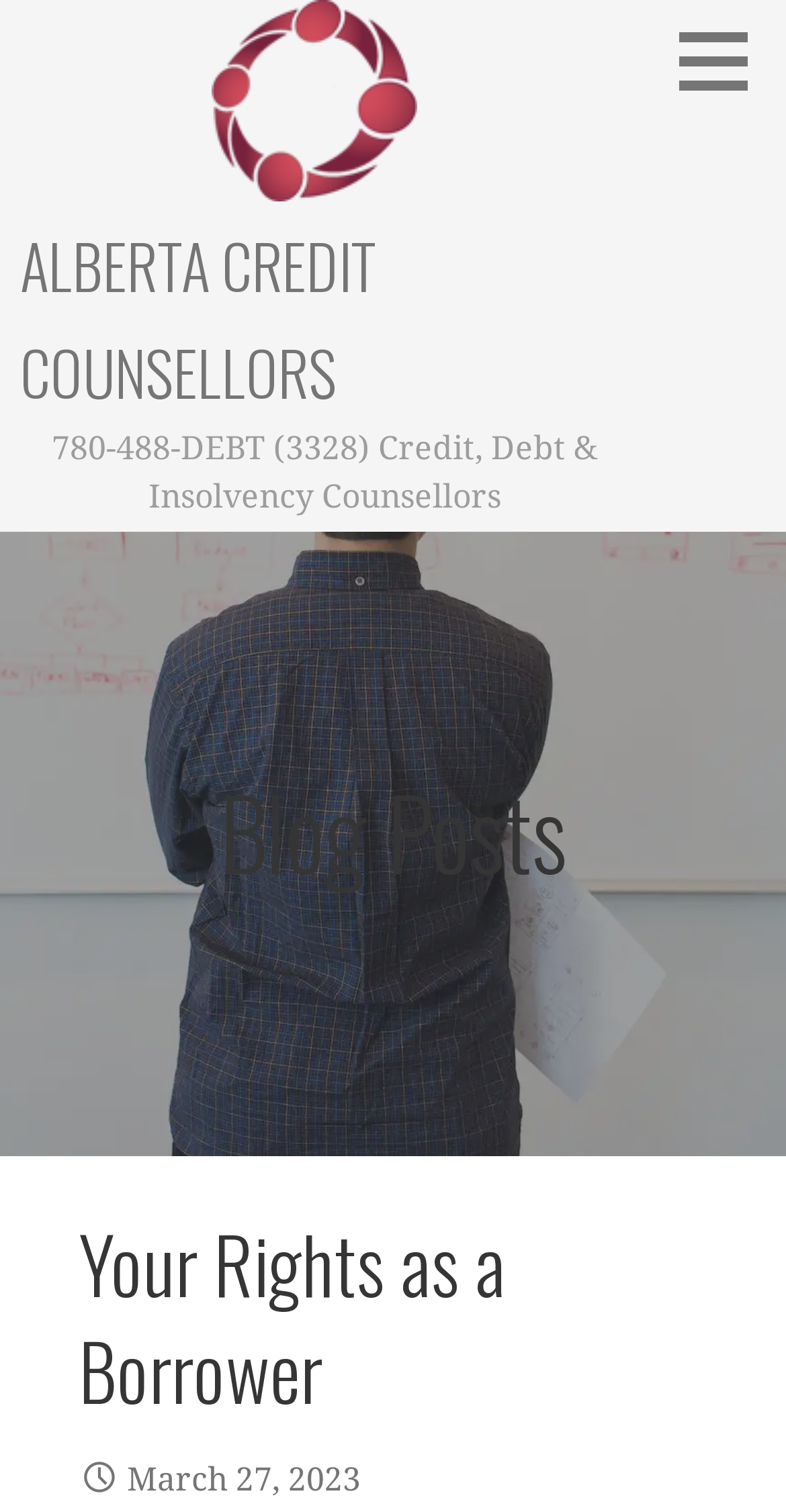Bounding box coordinates are given in the format (top-left x, top-left y, bottom-right x, bottom-right y). All values should be floating point numbers between 0 and 1. Provide the bounding box coordinate for the UI element described as: Alberta Credit Counsellors

[0.026, 0.145, 0.479, 0.276]